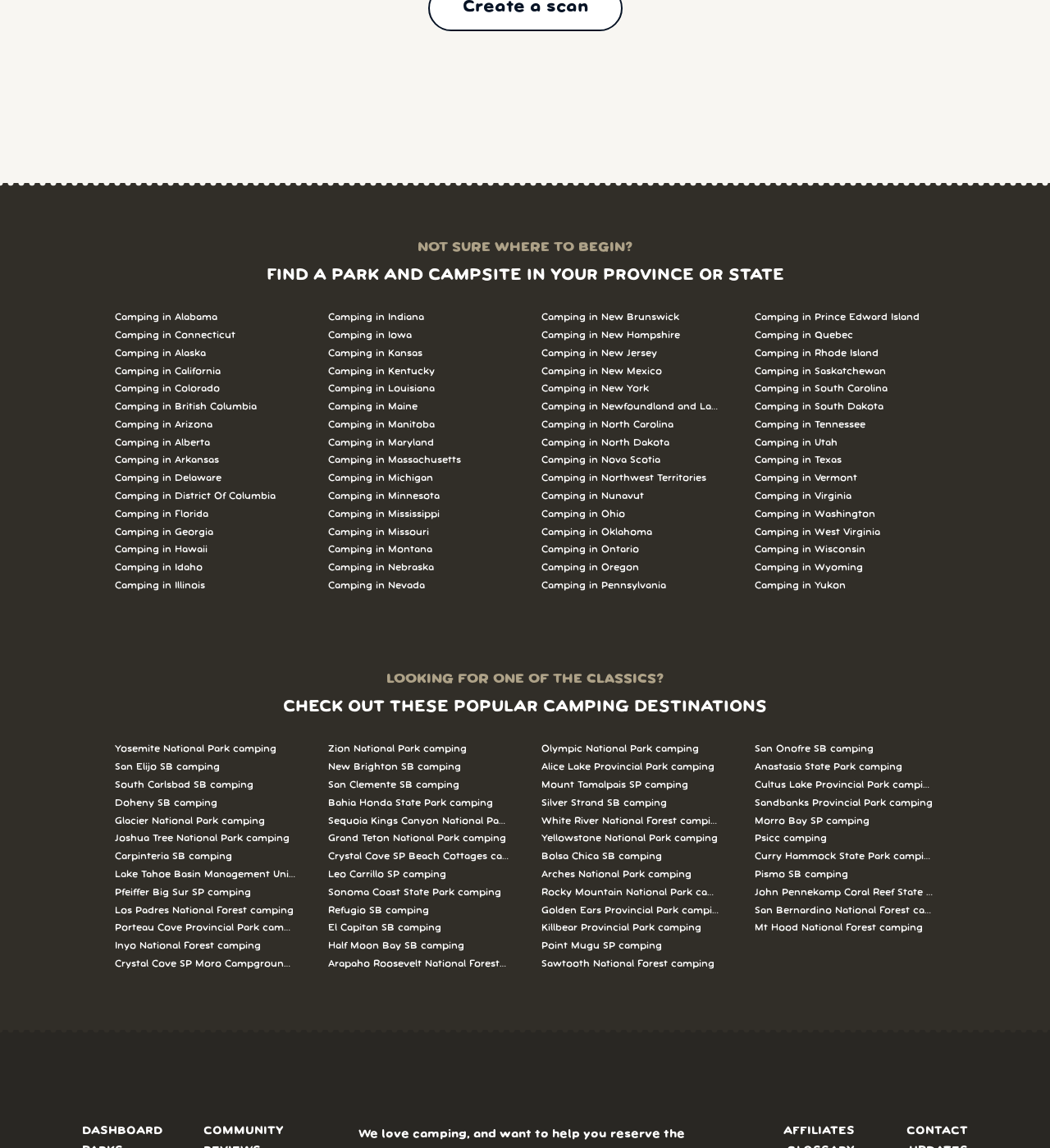Please provide a comprehensive response to the question based on the details in the image: What is the first province/state listed for camping?

The first province/state listed for camping is Alabama, which can be found by looking at the first link under the heading 'FIND A PARK AND CAMPSITE IN YOUR PROVINCE OR STATE'.